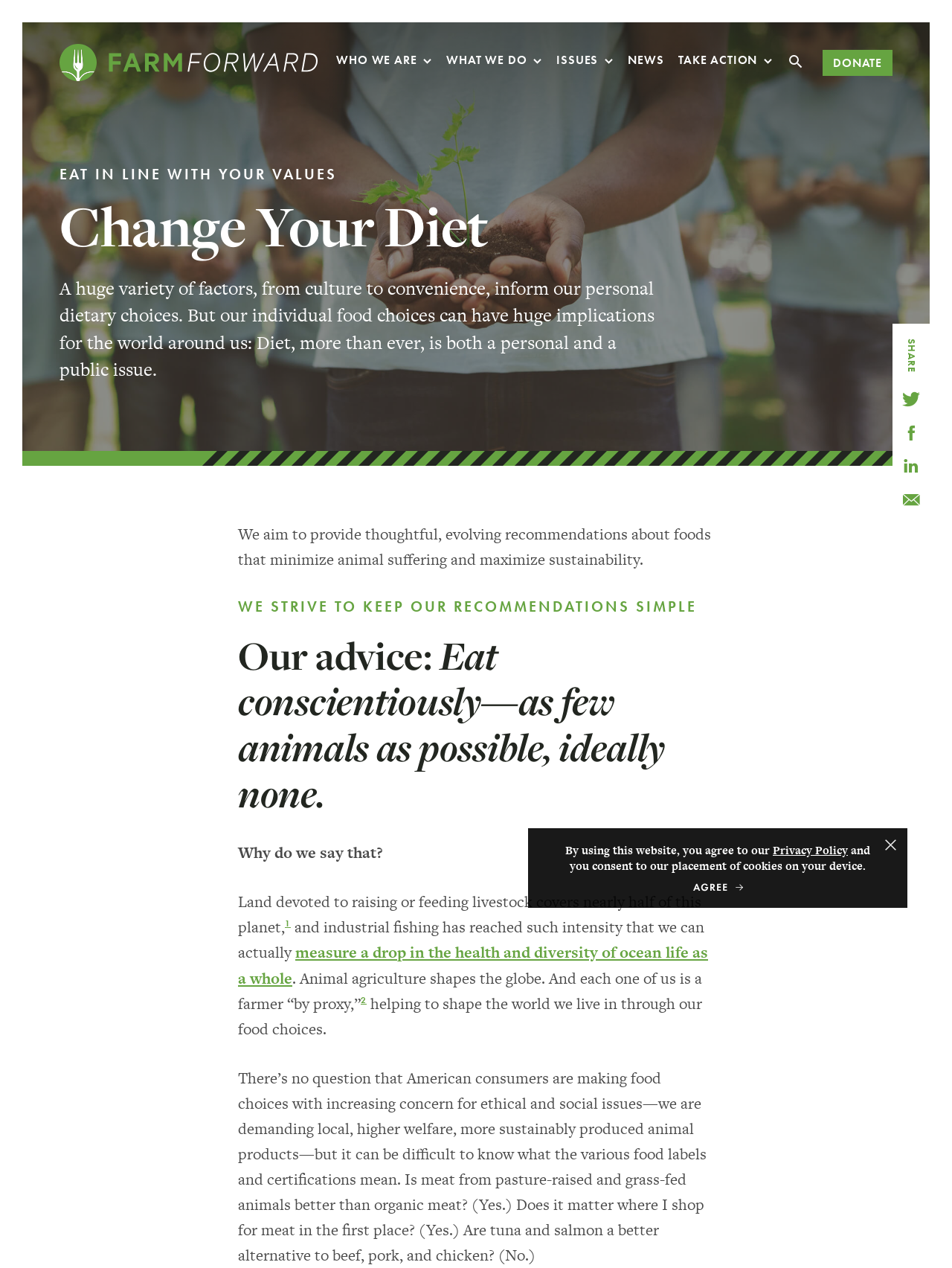Using the format (top-left x, top-left y, bottom-right x, bottom-right y), and given the element description, identify the bounding box coordinates within the screenshot: parent_node: WHO WE ARE

[0.062, 0.035, 0.334, 0.064]